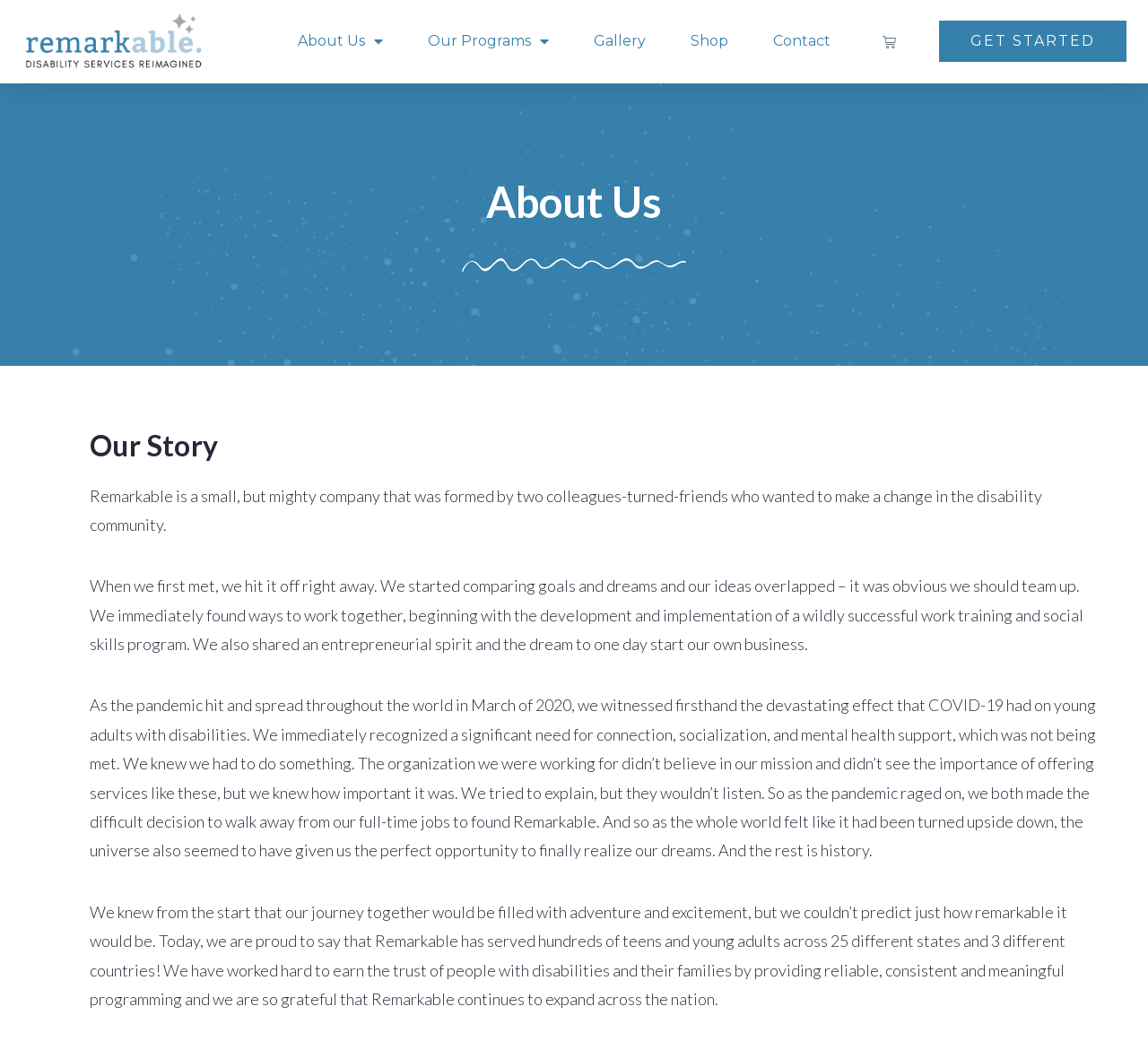Locate the bounding box coordinates of the segment that needs to be clicked to meet this instruction: "Get started with Remarkable".

[0.818, 0.02, 0.981, 0.059]